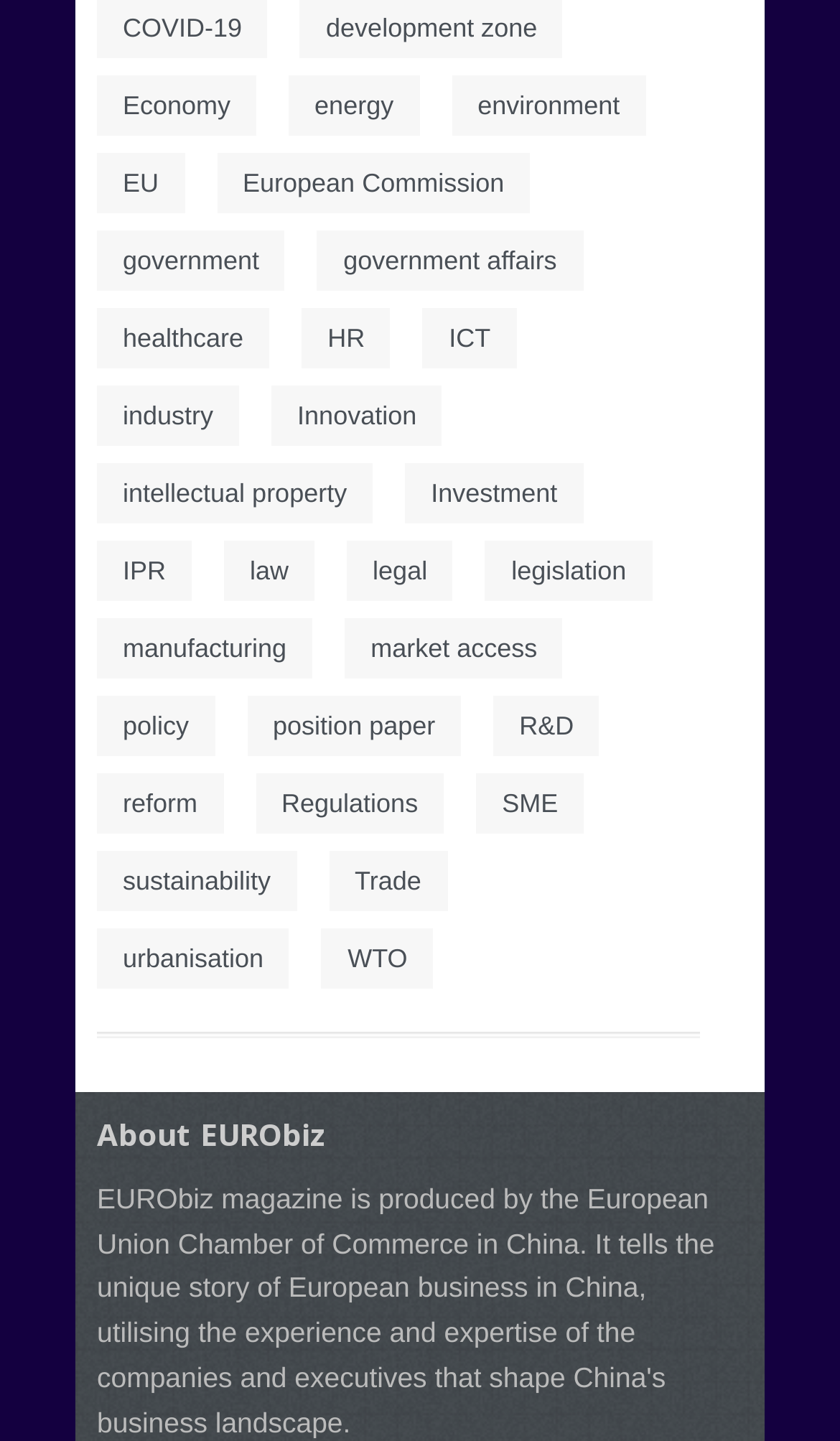Please determine the bounding box coordinates of the element to click on in order to accomplish the following task: "Learn about Innovation". Ensure the coordinates are four float numbers ranging from 0 to 1, i.e., [left, top, right, bottom].

[0.323, 0.267, 0.527, 0.309]